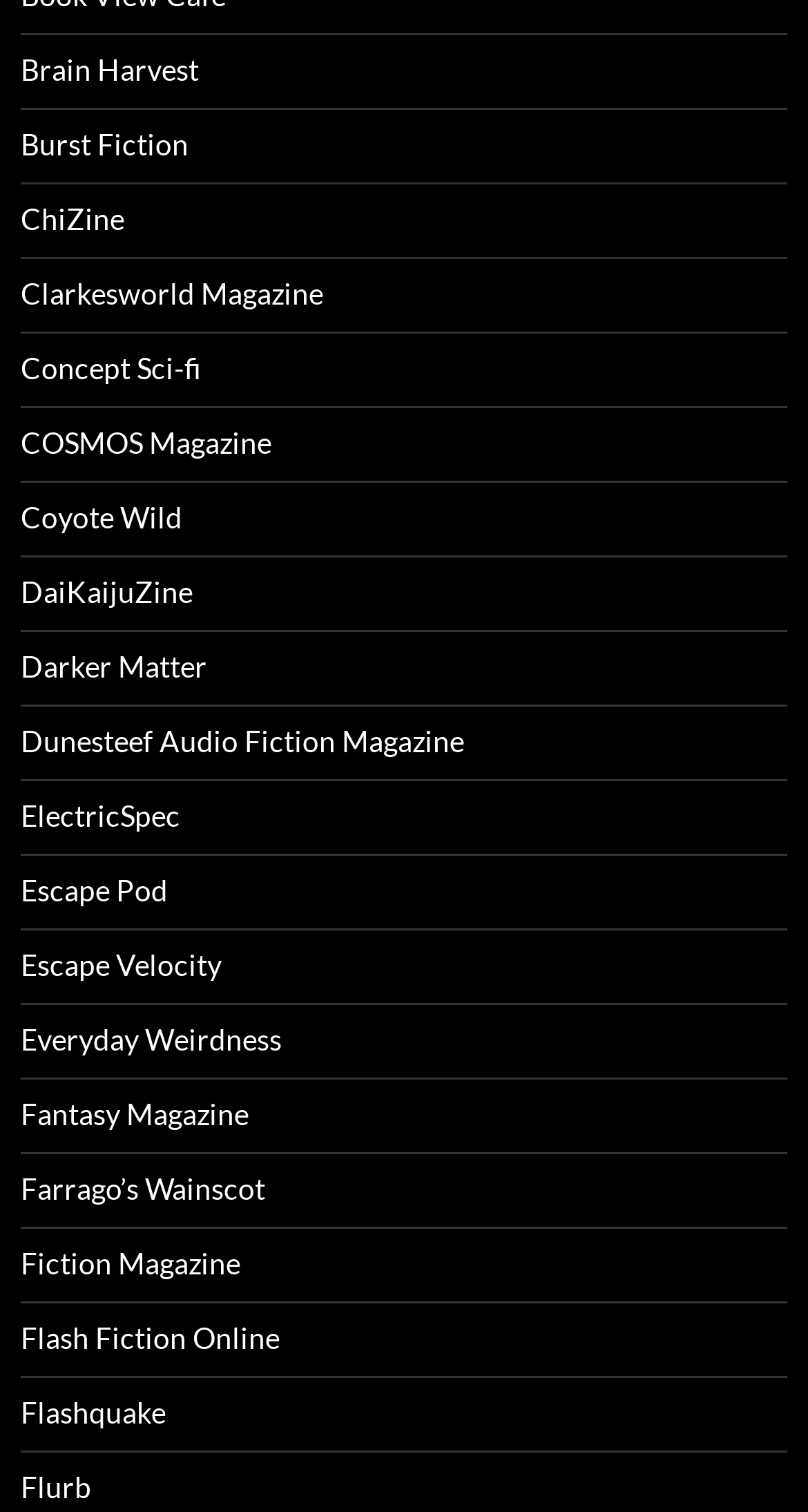Locate the bounding box of the UI element based on this description: "Dunesteef Audio Fiction Magazine". Provide four float numbers between 0 and 1 as [left, top, right, bottom].

[0.026, 0.478, 0.574, 0.502]